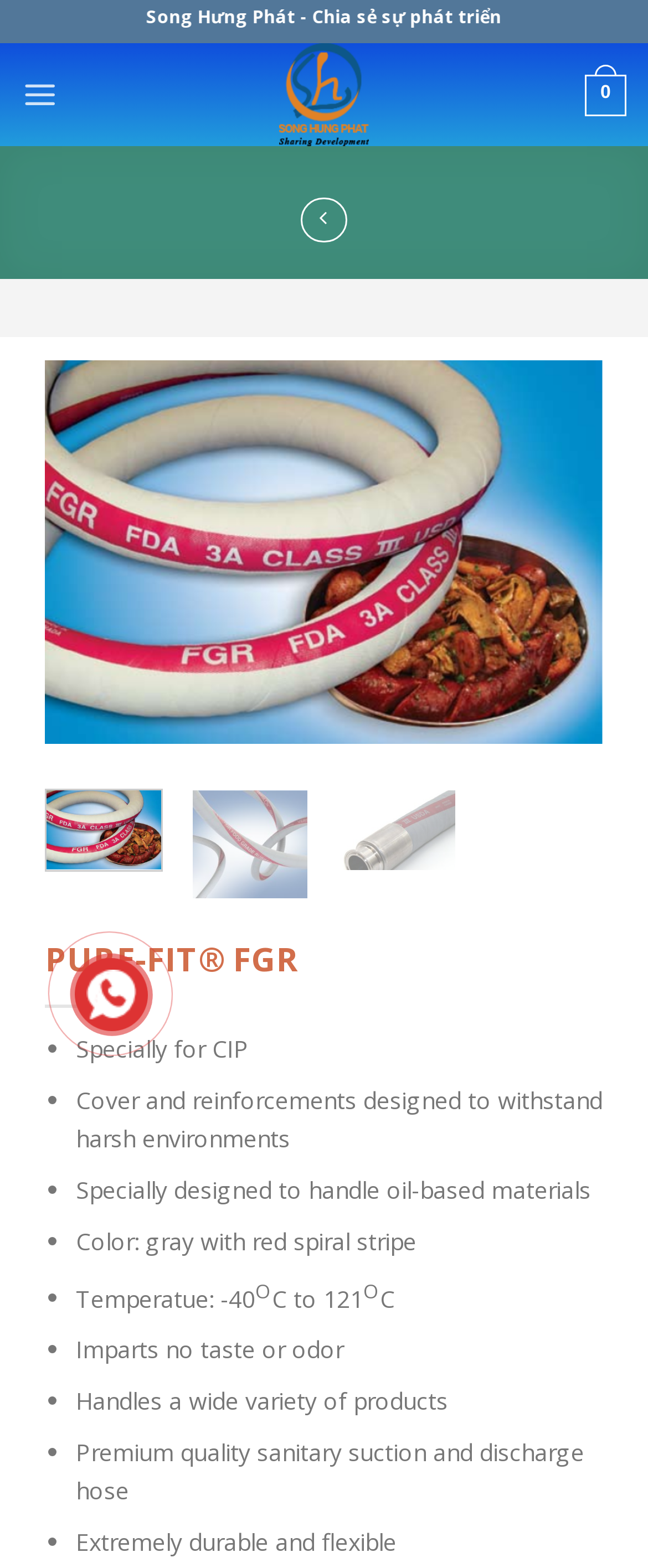Give a detailed overview of the webpage's appearance and contents.

The webpage is about Pure-Fit FGR, a product designed for CIP cover and reinforcements, specifically for handling oil-based materials. At the top left, there is a link to skip to the content. Next to it, on the top center, is the company logo, Song Hưng Phát, which is also a link. On the top right, there is a menu link.

Below the menu link, there is a section with a previous button and an image of a pipe, which is likely a product image. Underneath, there is a list of product features, marked with bullet points. The features include that it is specially designed for CIP, has a color of gray with a red spiral stripe, can withstand temperatures from -40°C to 121°C, and imparts no taste or odor.

On the bottom left, there is a hotline link with a corresponding image. The overall layout is organized, with clear headings and concise text, making it easy to navigate and understand the product information.